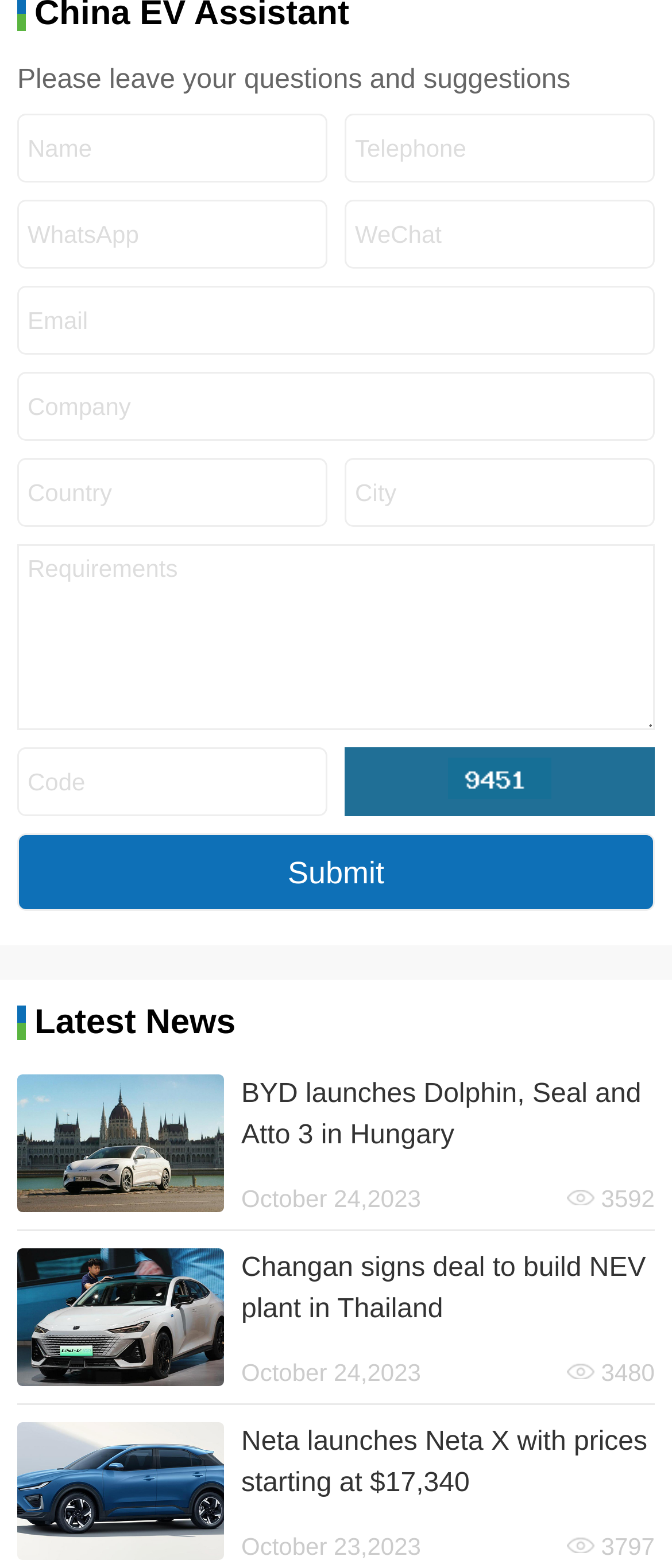Highlight the bounding box coordinates of the region I should click on to meet the following instruction: "Read the latest news about BYD".

[0.026, 0.685, 0.974, 0.773]